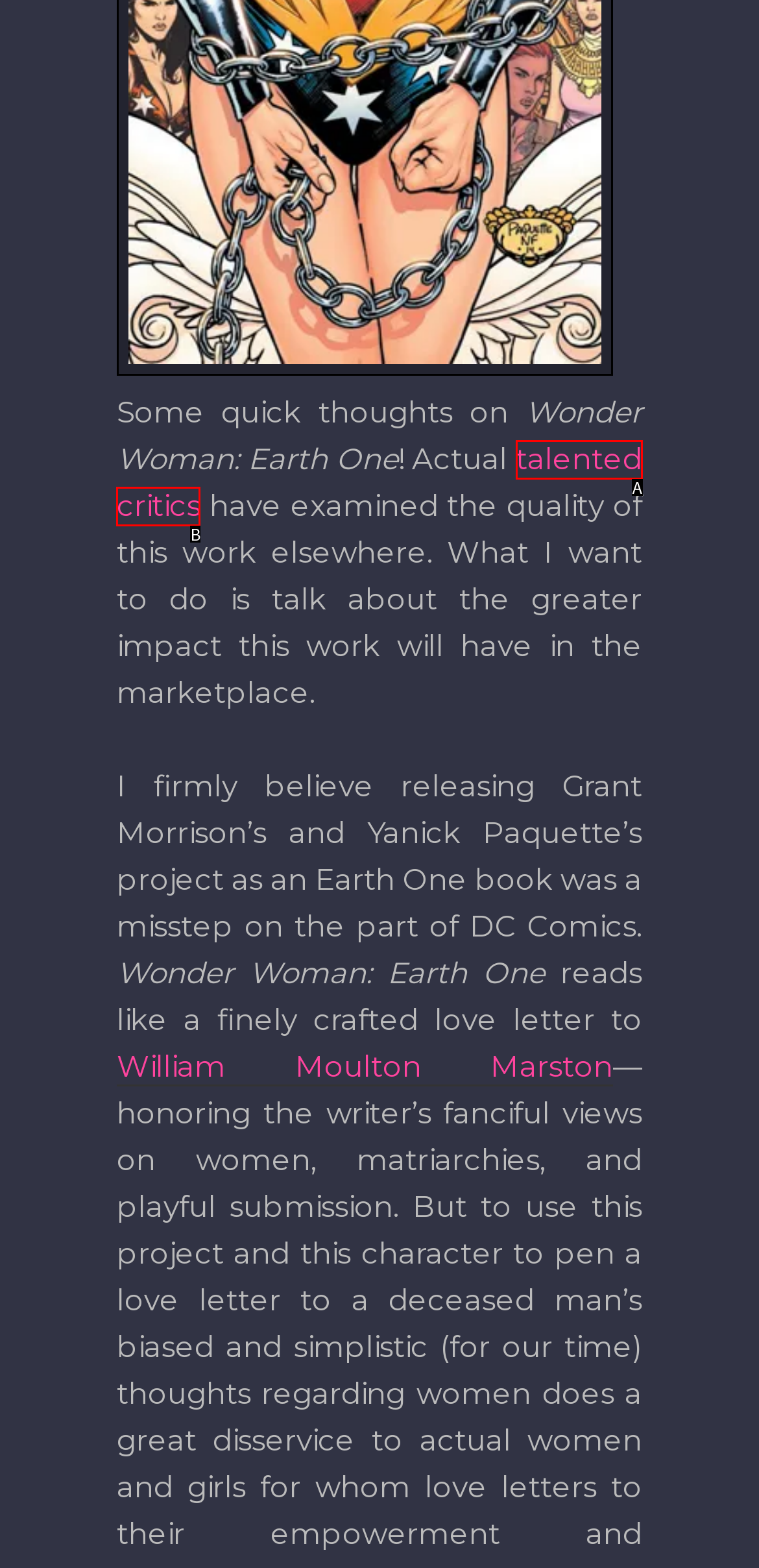Using the provided description: critics, select the HTML element that corresponds to it. Indicate your choice with the option's letter.

B